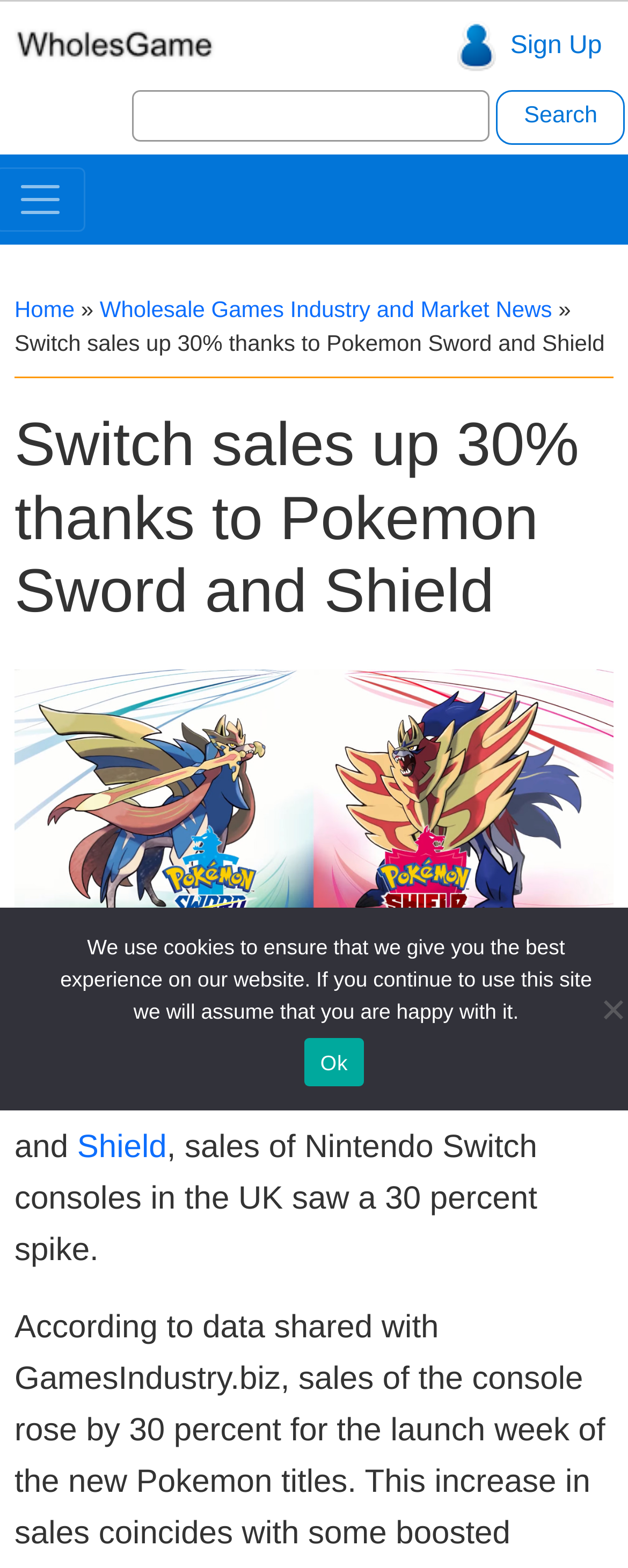Using the element description provided, determine the bounding box coordinates in the format (top-left x, top-left y, bottom-right x, bottom-right y). Ensure that all values are floating point numbers between 0 and 1. Element description: parent_node: Search for: name="s"

[0.21, 0.058, 0.779, 0.091]